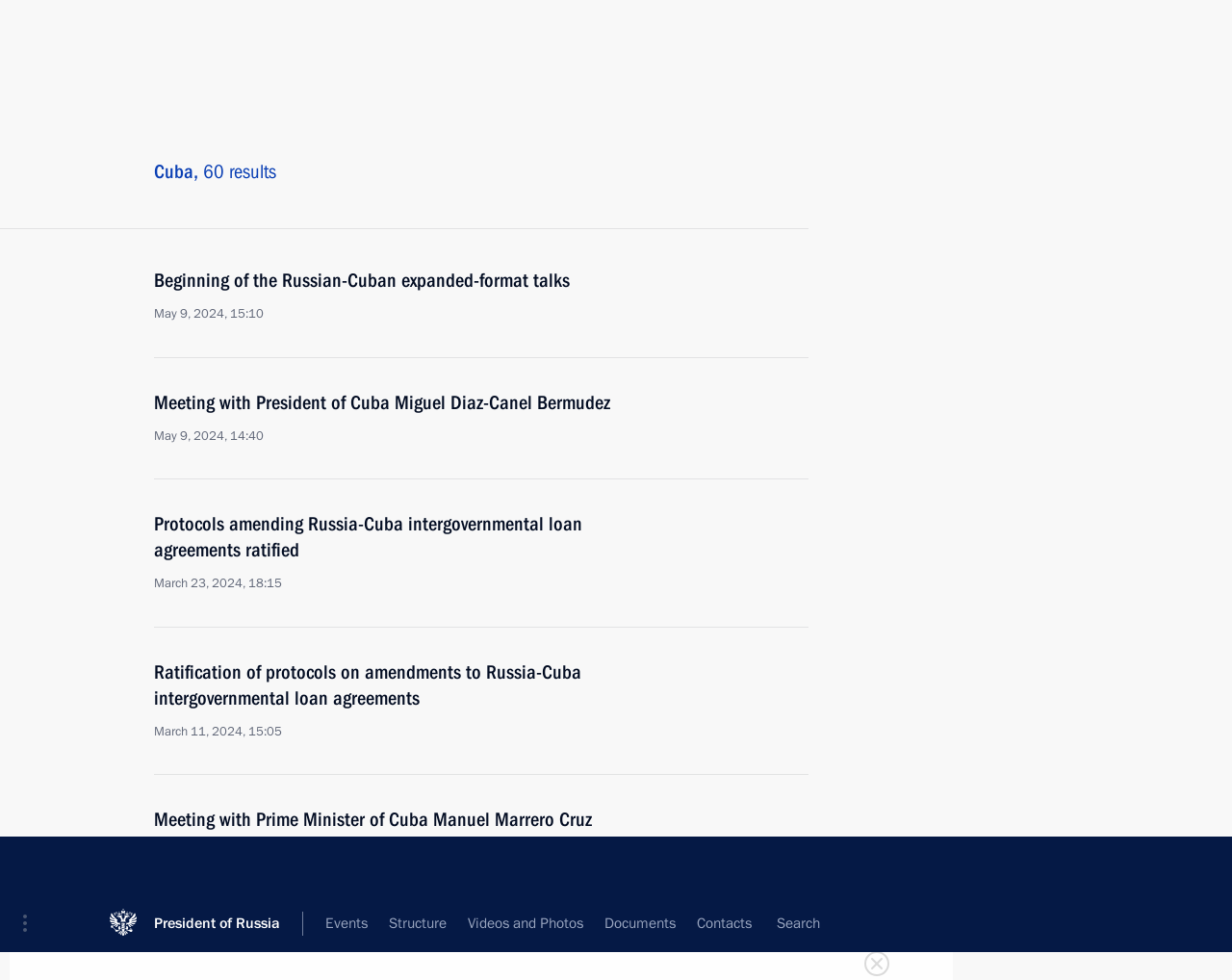Based on the element description All topics, identify the bounding box coordinates for the UI element. The coordinates should be in the format (top-left x, top-left y, bottom-right x, bottom-right y) and within the 0 to 1 range.

[0.478, 0.079, 0.524, 0.098]